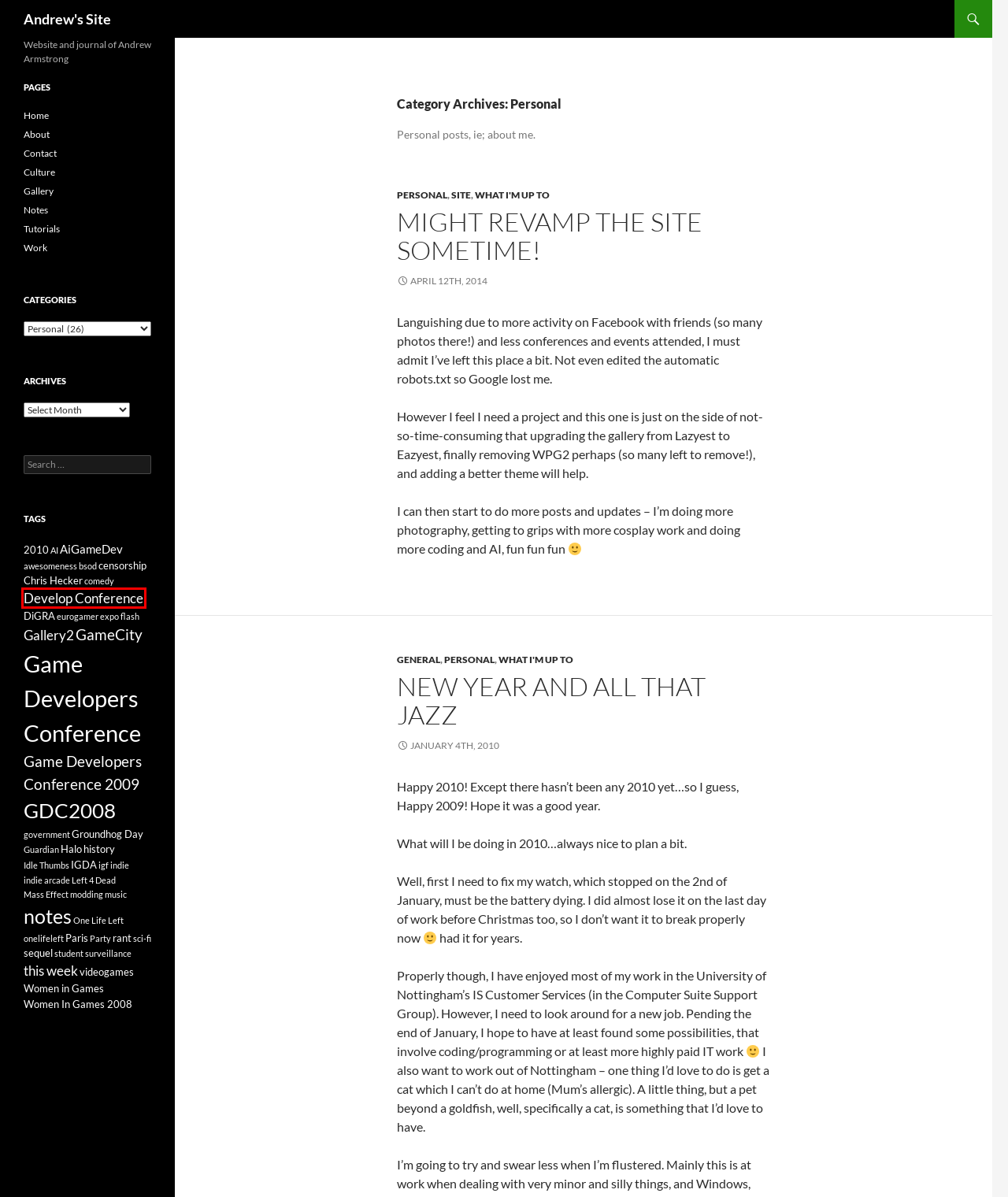You see a screenshot of a webpage with a red bounding box surrounding an element. Pick the webpage description that most accurately represents the new webpage after interacting with the element in the red bounding box. The options are:
A. DiGRA | Andrew's Site
B. Develop Conference | Andrew's Site
C. Guardian | Andrew's Site
D. Left 4 Dead | Andrew's Site
E. Idle Thumbs | Andrew's Site
F. Halo | Andrew's Site
G. IGDA | Andrew's Site
H. awesomeness | Andrew's Site

B